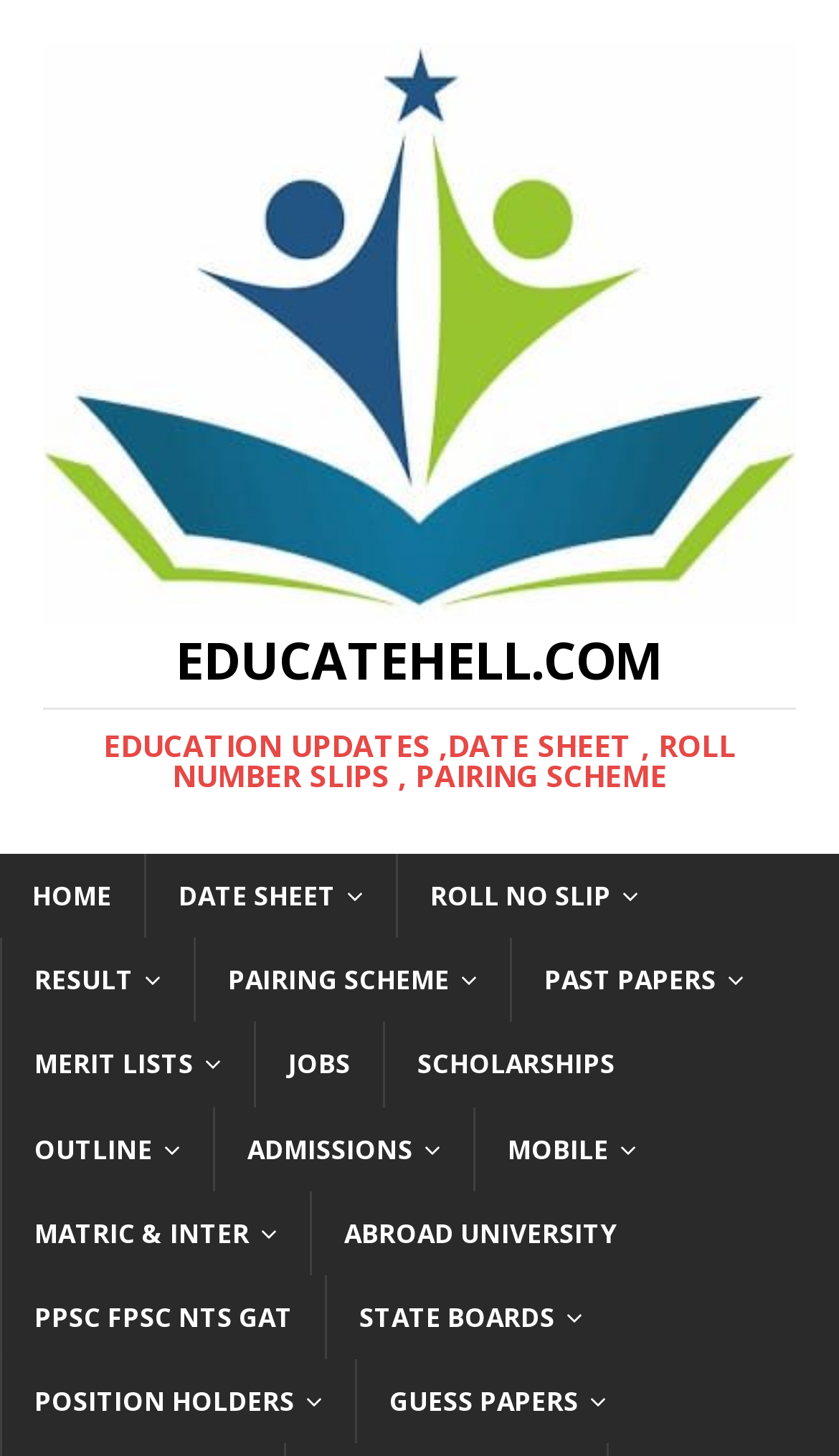Provide a single word or phrase answer to the question: 
What are the main categories on the website?

HOME, DATE SHEET, ROLL NO SLIP, RESULT, etc.